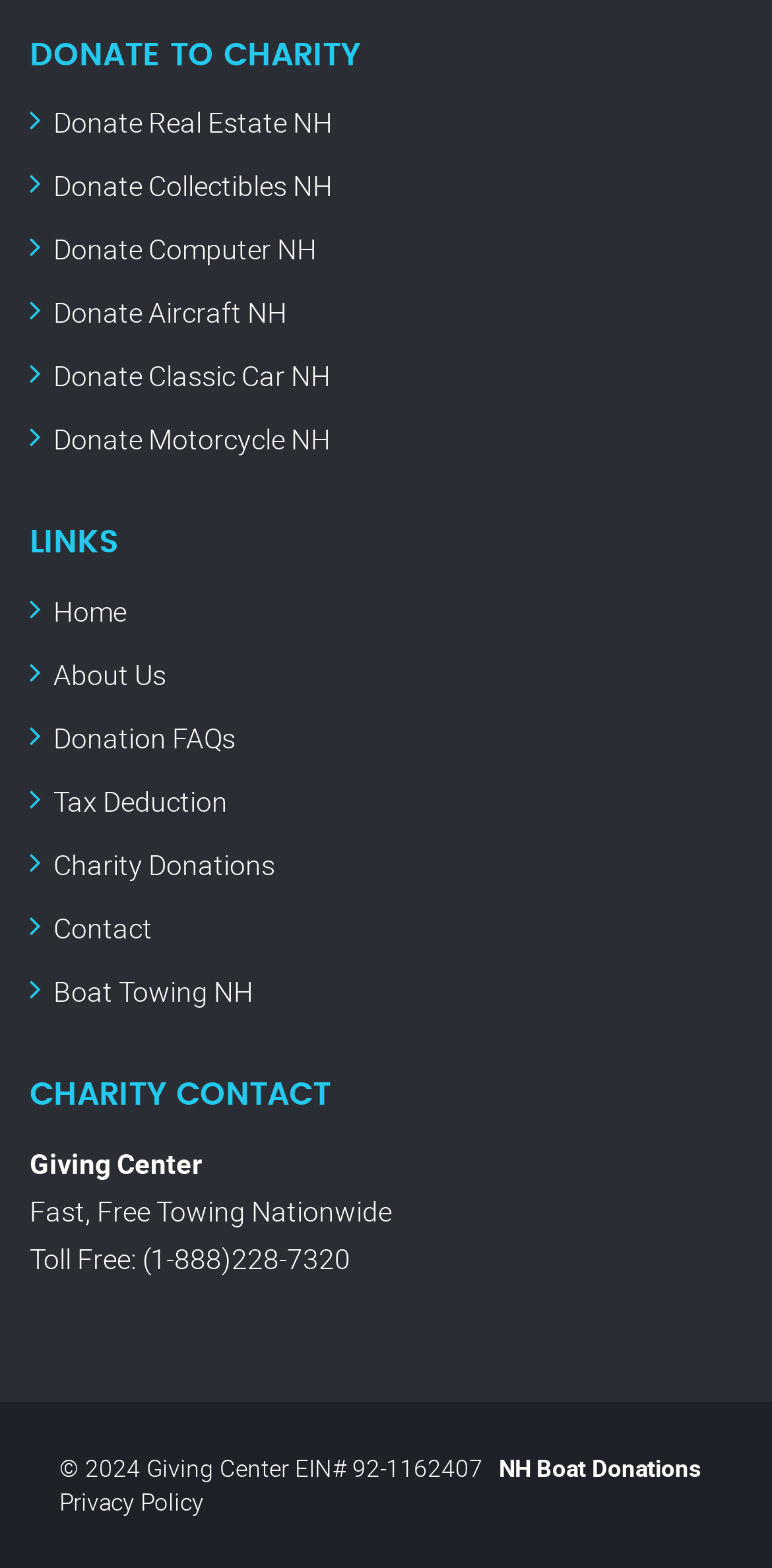Locate the bounding box coordinates of the clickable area needed to fulfill the instruction: "check Deborah Smith Cook's profile".

None